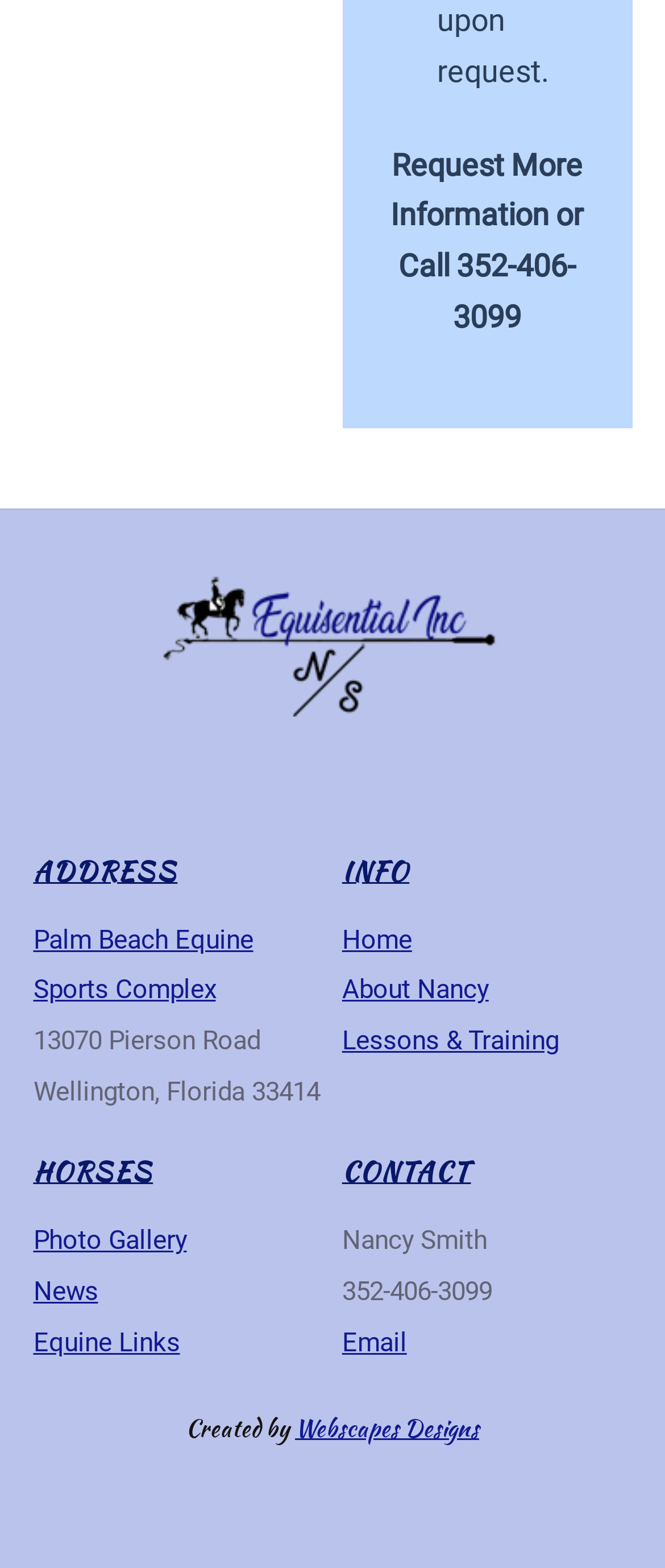Identify the bounding box of the HTML element described here: "News". Provide the coordinates as four float numbers between 0 and 1: [left, top, right, bottom].

[0.05, 0.814, 0.147, 0.833]